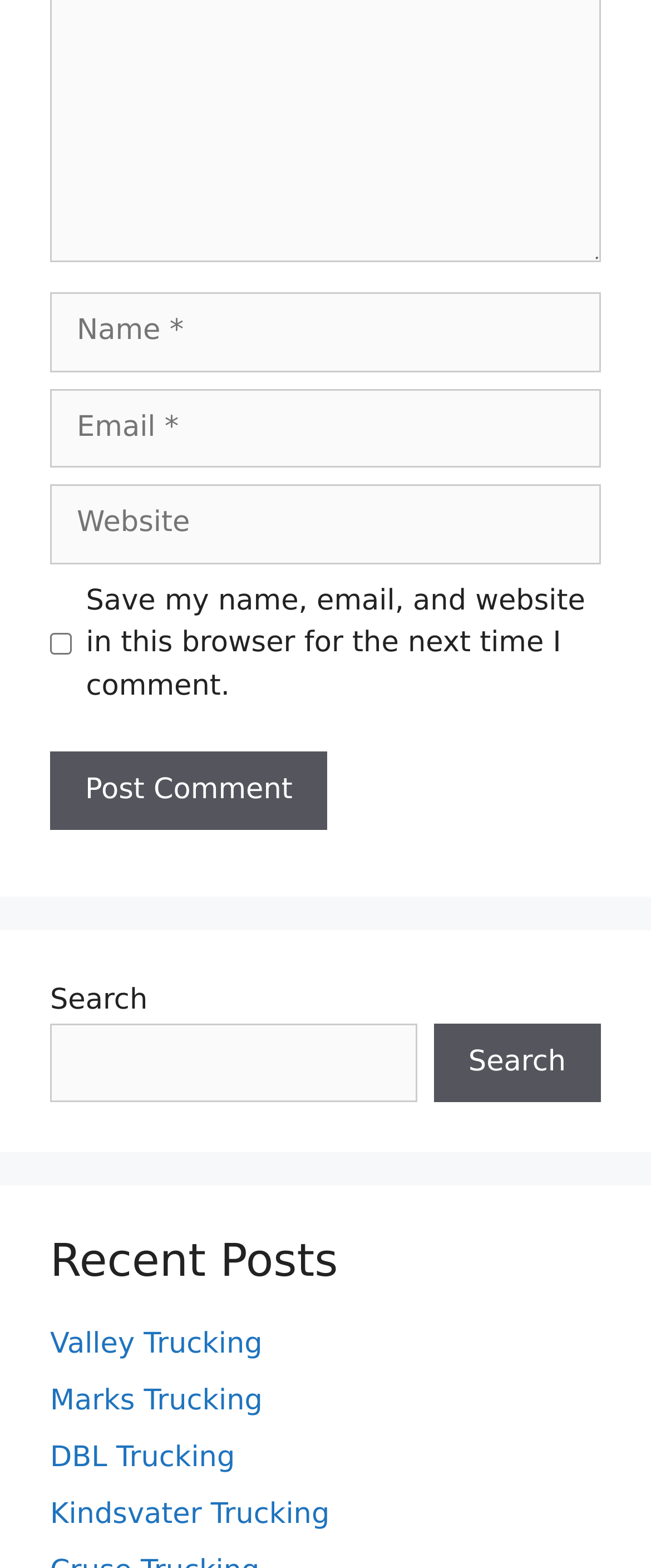What is the purpose of the button at the bottom of the page? Using the information from the screenshot, answer with a single word or phrase.

Post Comment